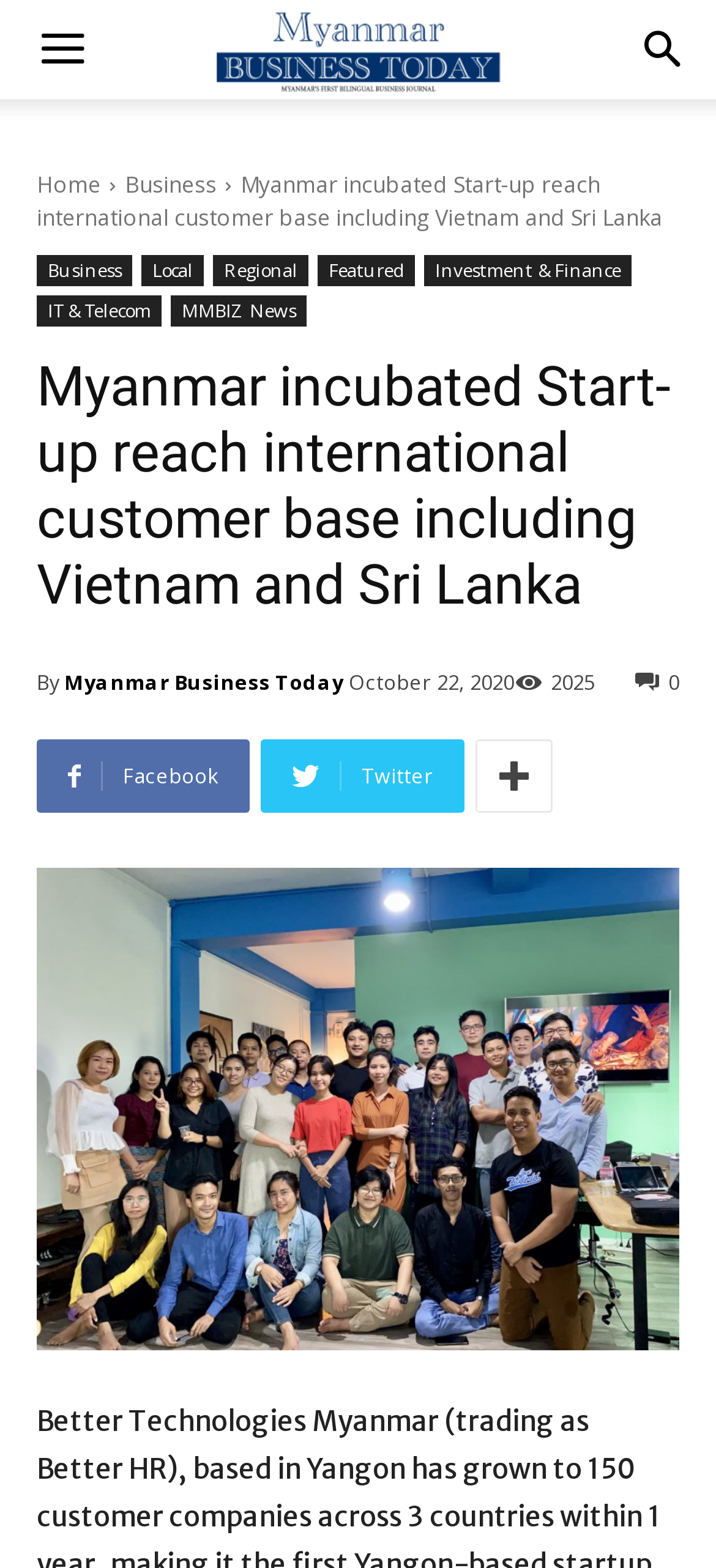Kindly respond to the following question with a single word or a brief phrase: 
What is the name of the publication?

Myanmar Business Today